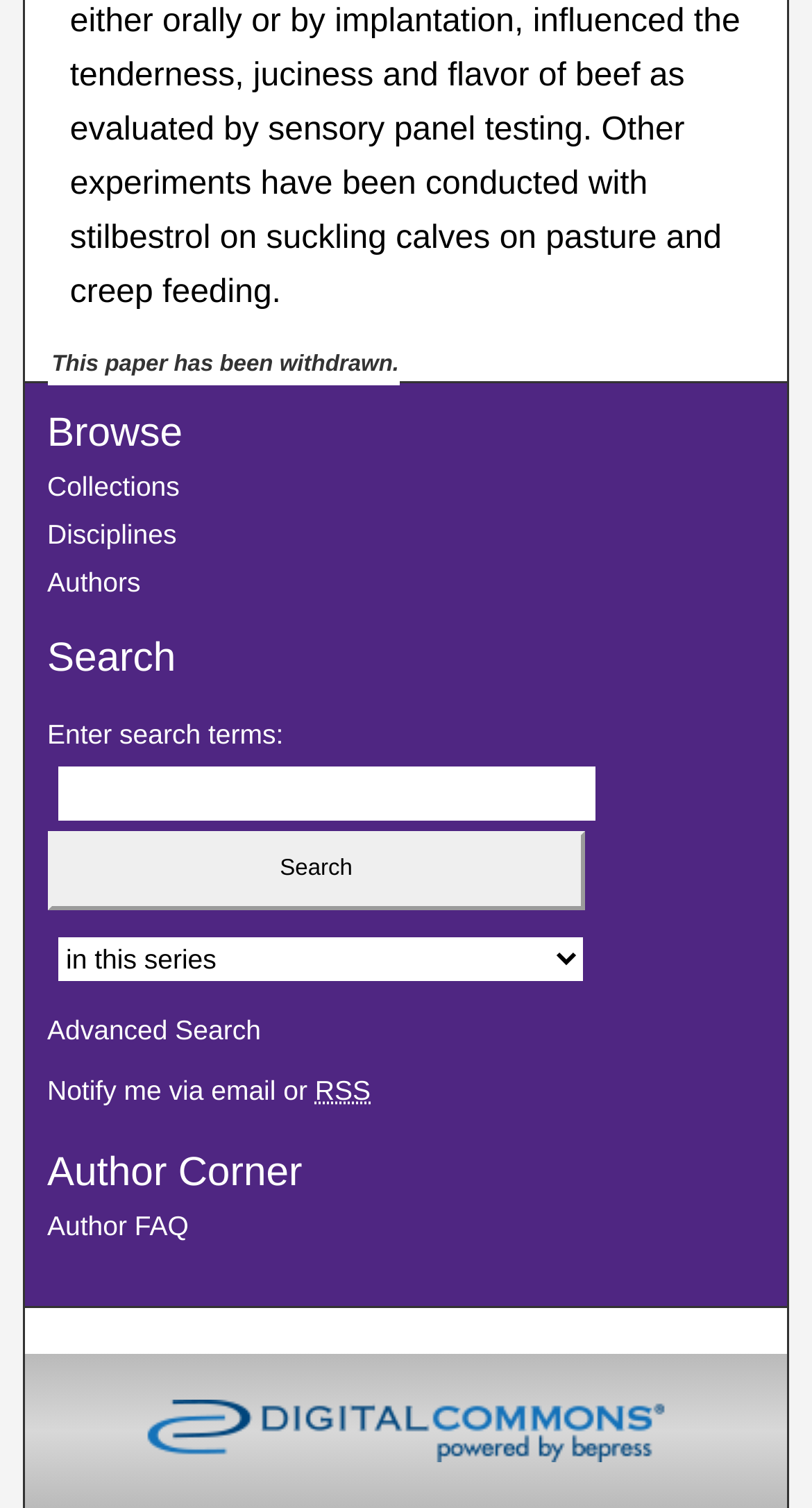Given the description "Authors", determine the bounding box of the corresponding UI element.

[0.058, 0.376, 0.942, 0.397]